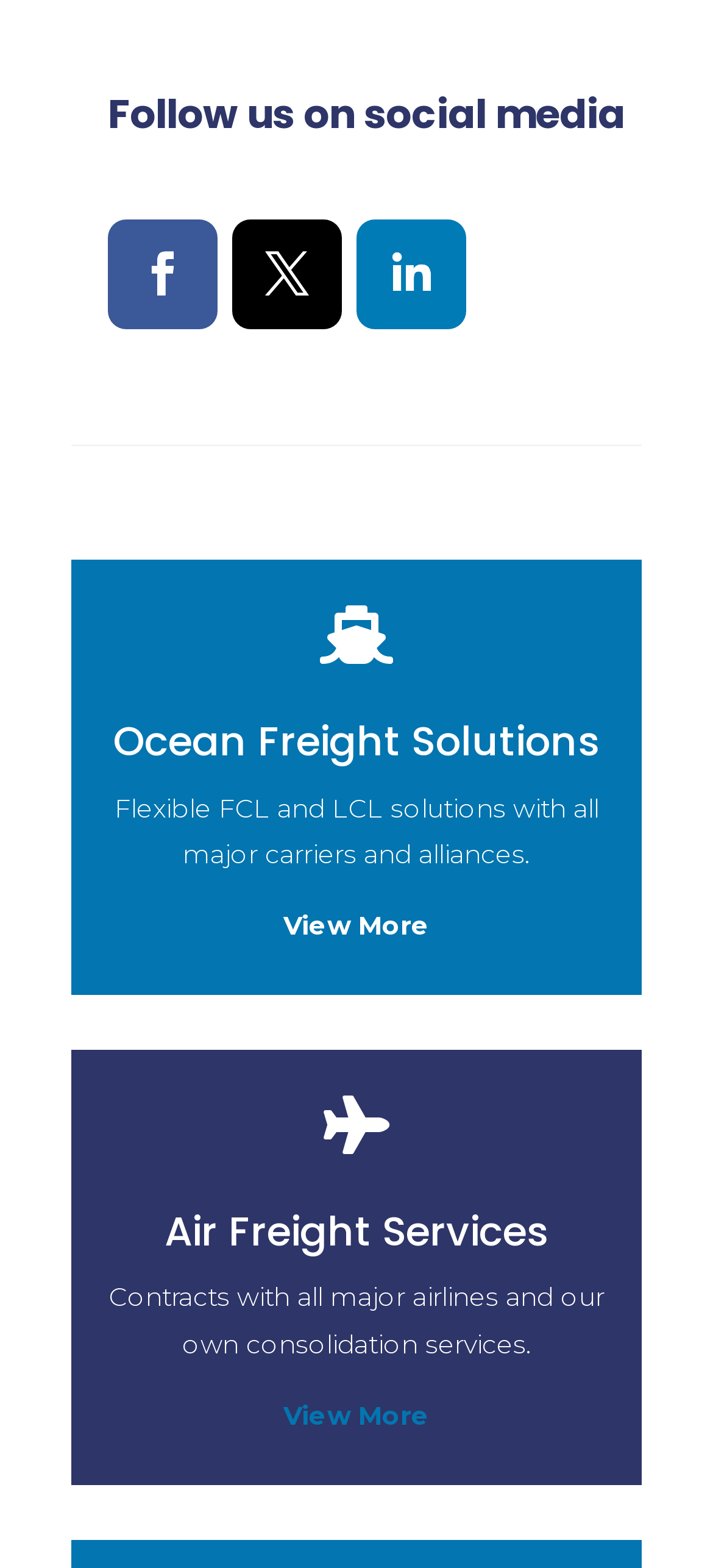Refer to the image and answer the question with as much detail as possible: What is the company's relationship with airlines?

The static text 'Contracts with all major airlines and our own consolidation services.' under the heading 'Air Freight Services' suggests that the company has contracts with all major airlines, which enables them to offer air freight services.